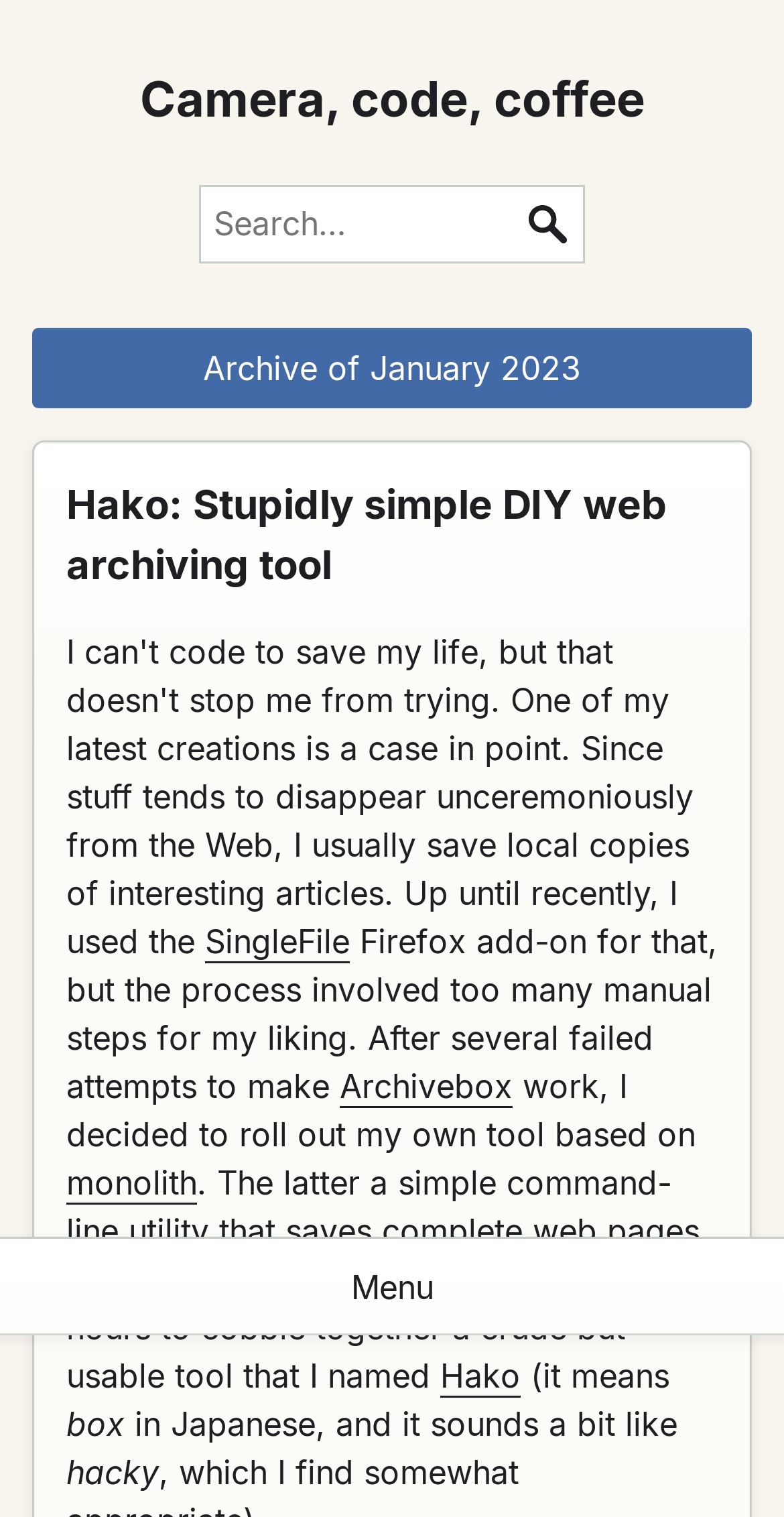Locate the headline of the webpage and generate its content.

Camera, code, coffee